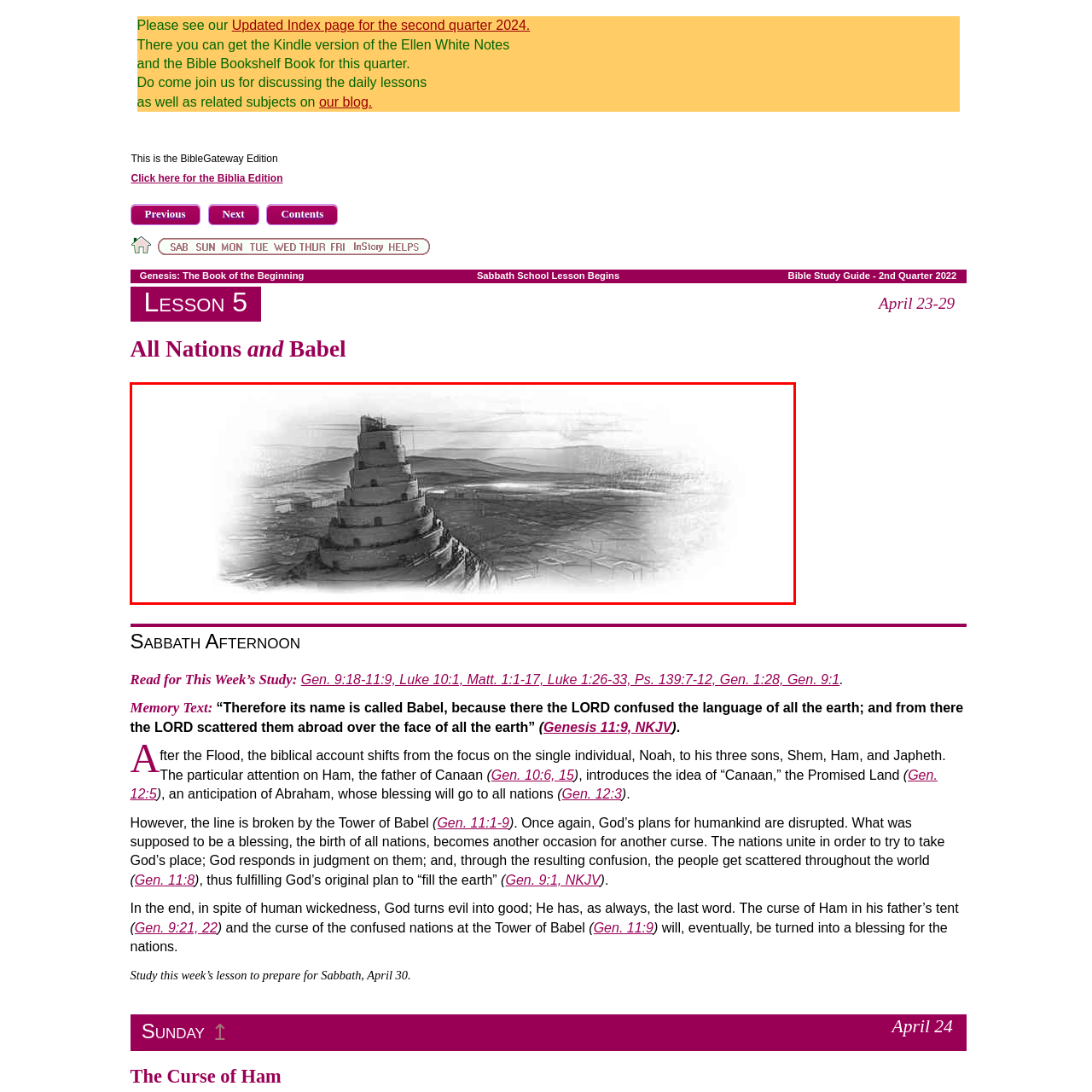Create a detailed description of the image enclosed by the red bounding box.

The image depicts a stylized representation of the Tower of Babel, a significant symbol of human ambition and divine intervention found in biblical narratives. The tower, designed with a series of circular tiers, rises dramatically against a backdrop of a vast landscape. The muted colors, primarily in shades of grey, emphasize the solemnity and complexity of the scene. The structure's height suggests an attempt to reach the heavens, reflecting the people’s desire to unify and make a name for themselves without regard for God’s intentions.

Surrounding the tower, the expansive terrain includes hints of settlements and a distant horizon, capturing the essence of ancient civilization and its connection to the divine narrative of confusion and scattering. This illustration aligns with the thematic focus of Lesson 5: "All Nations and Babel," which invites exploration of the biblical account found in Genesis 11:1-9. The lesson discusses the consequences of humanity's collective pride and the resulting diversity of languages, emphasizing God's sovereignty over human endeavors. The image serves as a contemplative reminder of the lessons learned from Babel, inviting further reflection on unity, ambition, and divine purpose.